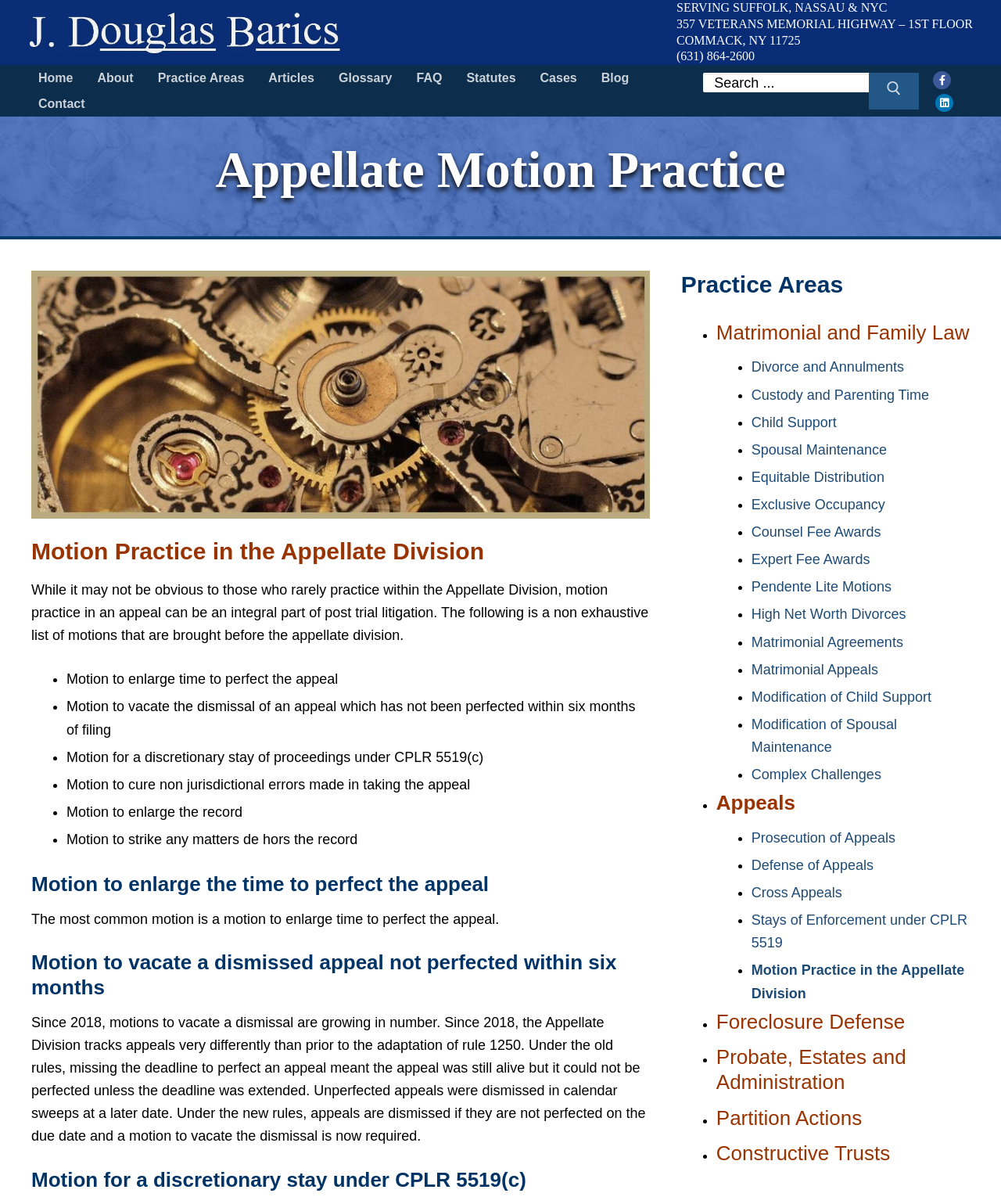Based on the element description "Constructive Trusts", predict the bounding box coordinates of the UI element.

[0.715, 0.948, 0.889, 0.968]